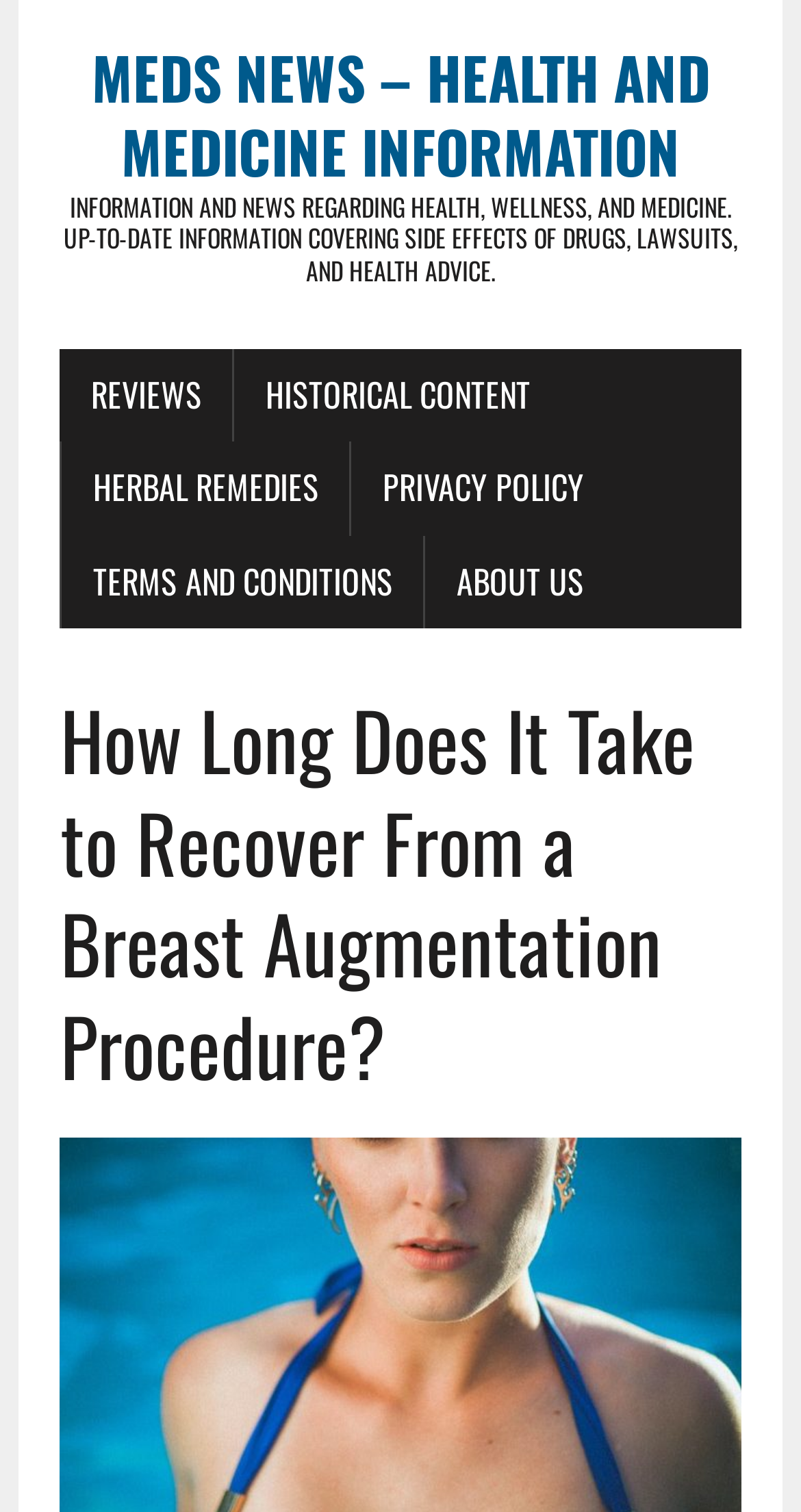How many links are in the top navigation menu?
Please utilize the information in the image to give a detailed response to the question.

The top navigation menu contains links to 'REVIEWS', 'HISTORICAL CONTENT', 'HERBAL REMEDIES', 'PRIVACY POLICY', 'TERMS AND CONDITIONS', and 'ABOUT US', which makes a total of 6 links.